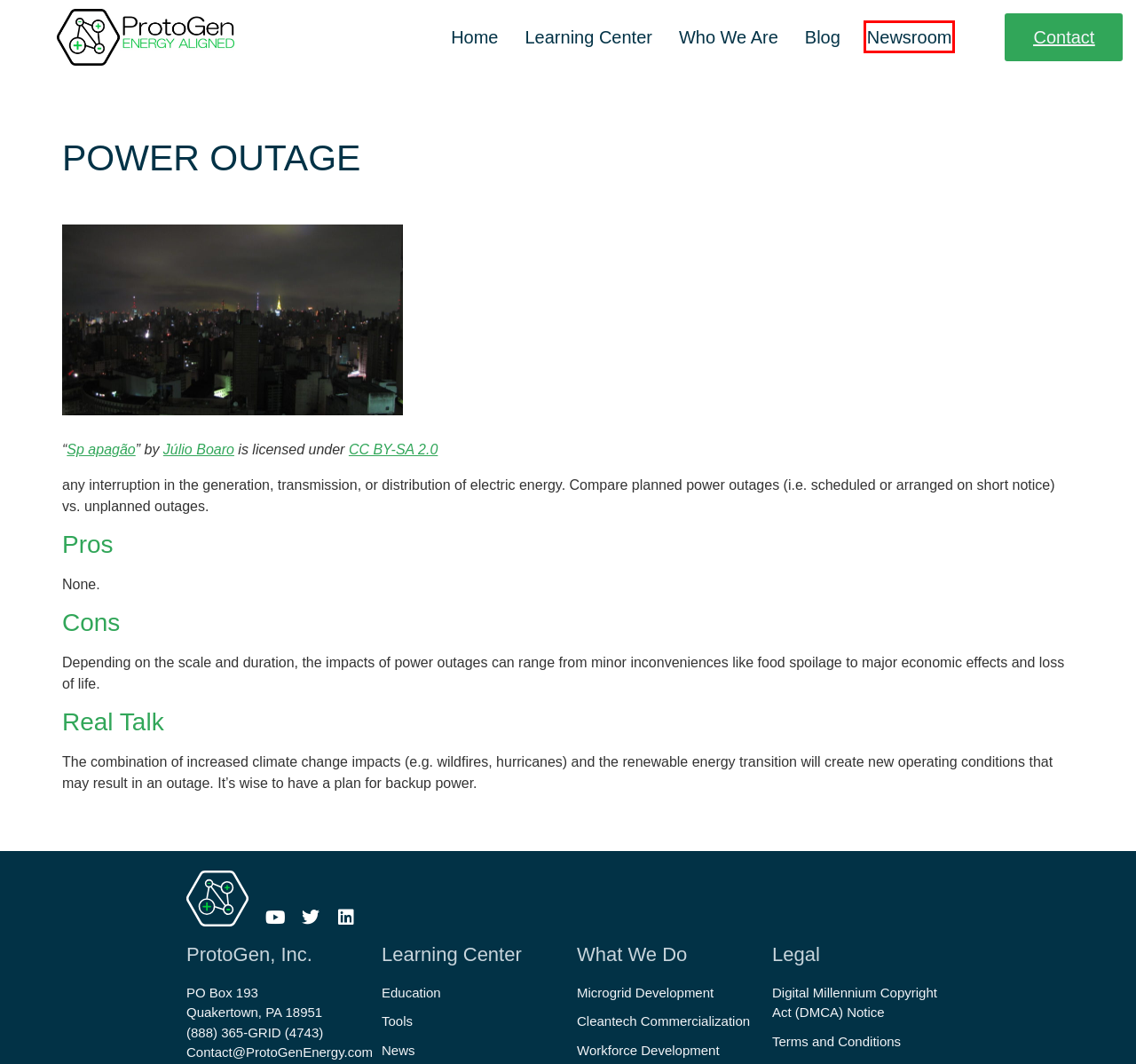Analyze the given webpage screenshot and identify the UI element within the red bounding box. Select the webpage description that best matches what you expect the new webpage to look like after clicking the element. Here are the candidates:
A. Who We Are - ProtoGen, Inc. | Sustainable & Resilient Energy Solutions
B. Cleantech Commercialization - ProtoGen, Inc. | Sustainable & Resilient Energy Solutions
C. Terms and Conditions - ProtoGen, Inc. | Sustainable & Resilient Energy Solutions
D. Home - ProtoGen, Inc. | Sustainable & Resilient Energy Solutions
E. Blog - ProtoGen, Inc. | Sustainable & Resilient Energy Solutions
F. Learning Center - ProtoGen, Inc. | Sustainable & Resilient Energy Solutions
G. CC BY-SA 2.0 Deed | Attribution-ShareAlike 2.0 Generic
 | Creative Commons
H. Newsroom - ProtoGen, Inc. | Sustainable & Resilient Energy Solutions

H